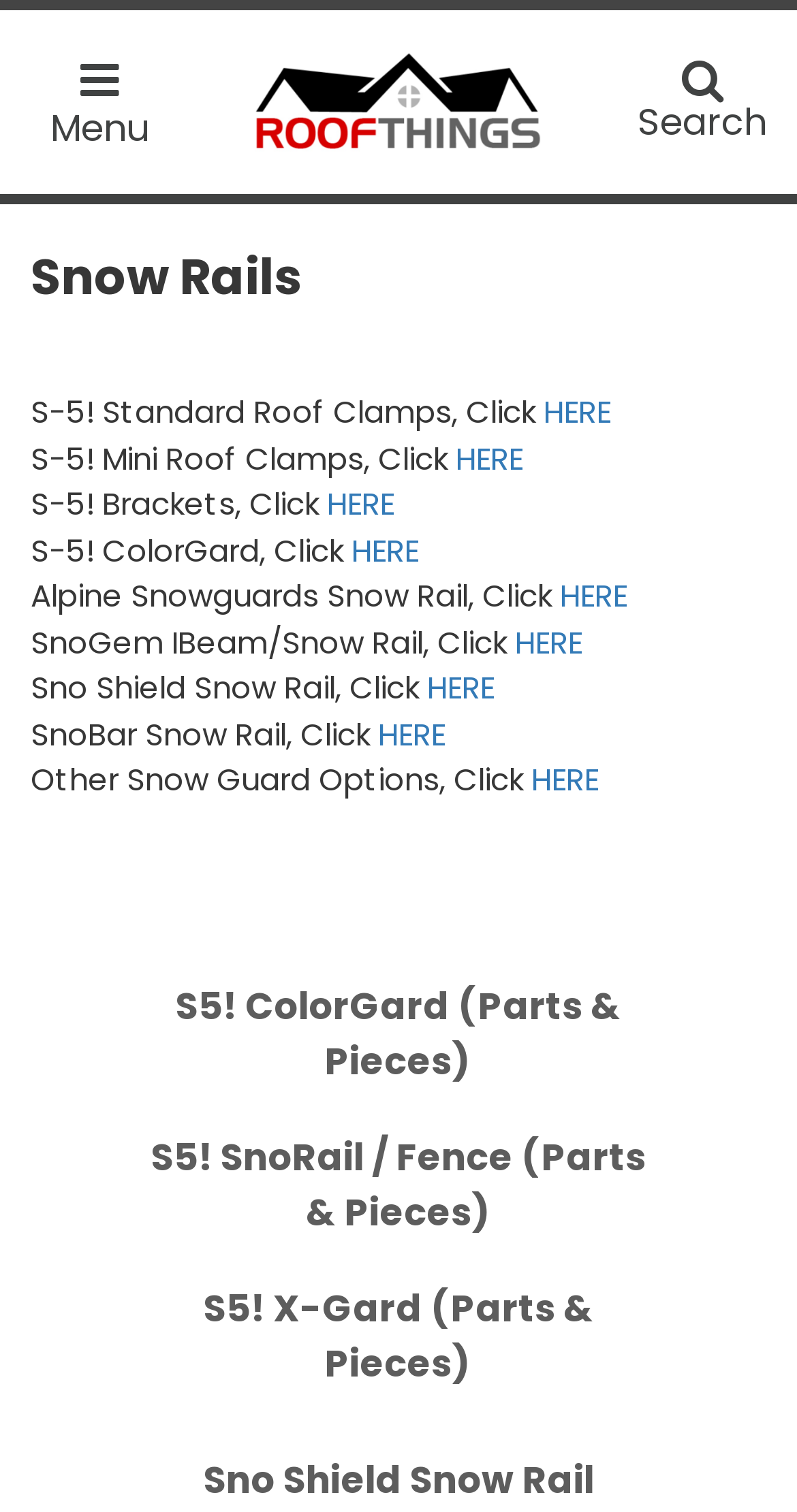Respond to the question below with a single word or phrase: Are there any subcategories for snow rails?

Yes